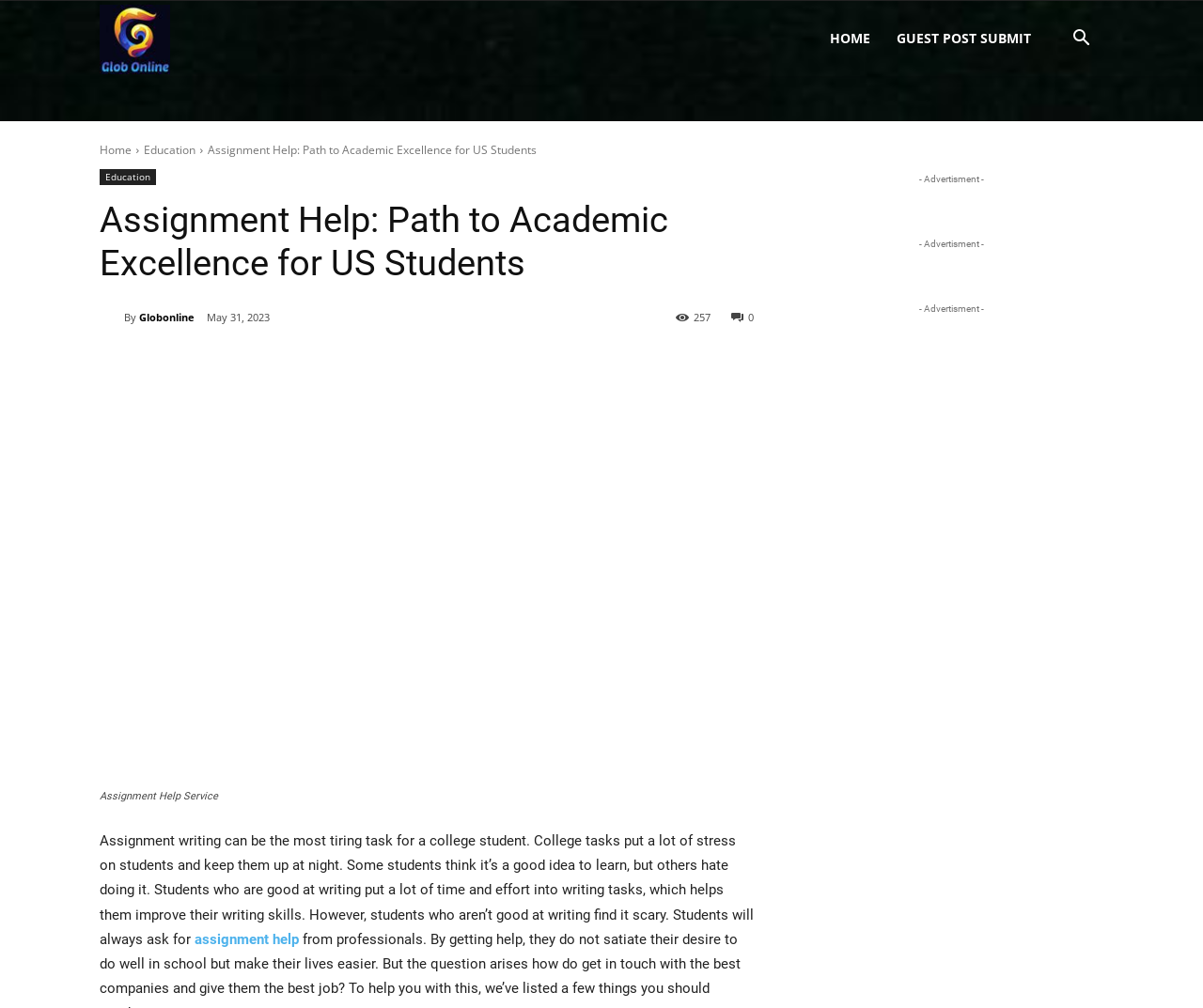Extract the bounding box coordinates for the UI element described by the text: "parent_node: Assignment Help Service". The coordinates should be in the form of [left, top, right, bottom] with values between 0 and 1.

[0.083, 0.344, 0.627, 0.777]